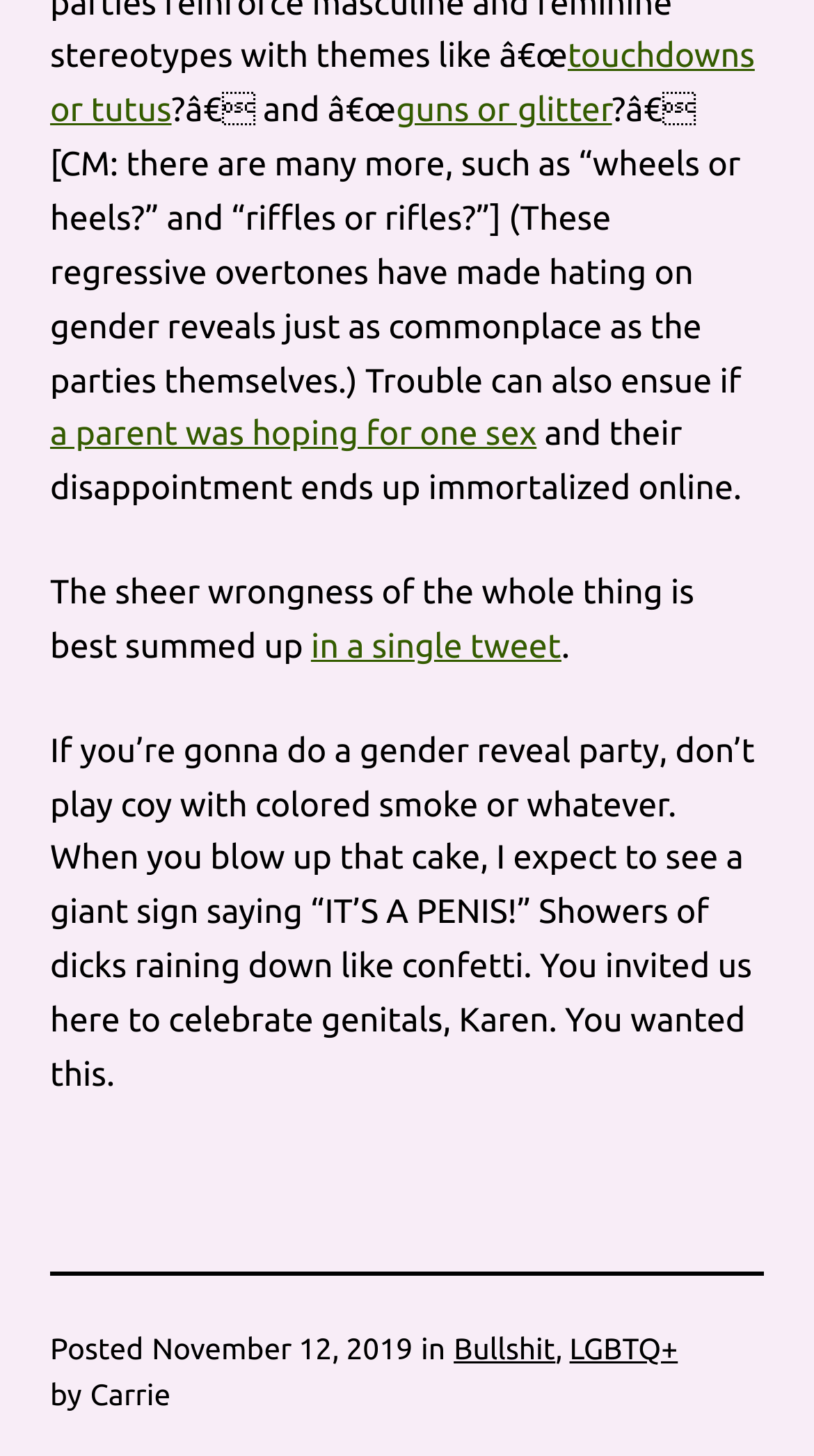Identify the bounding box coordinates for the UI element described as: "CUCEEN 2021".

None